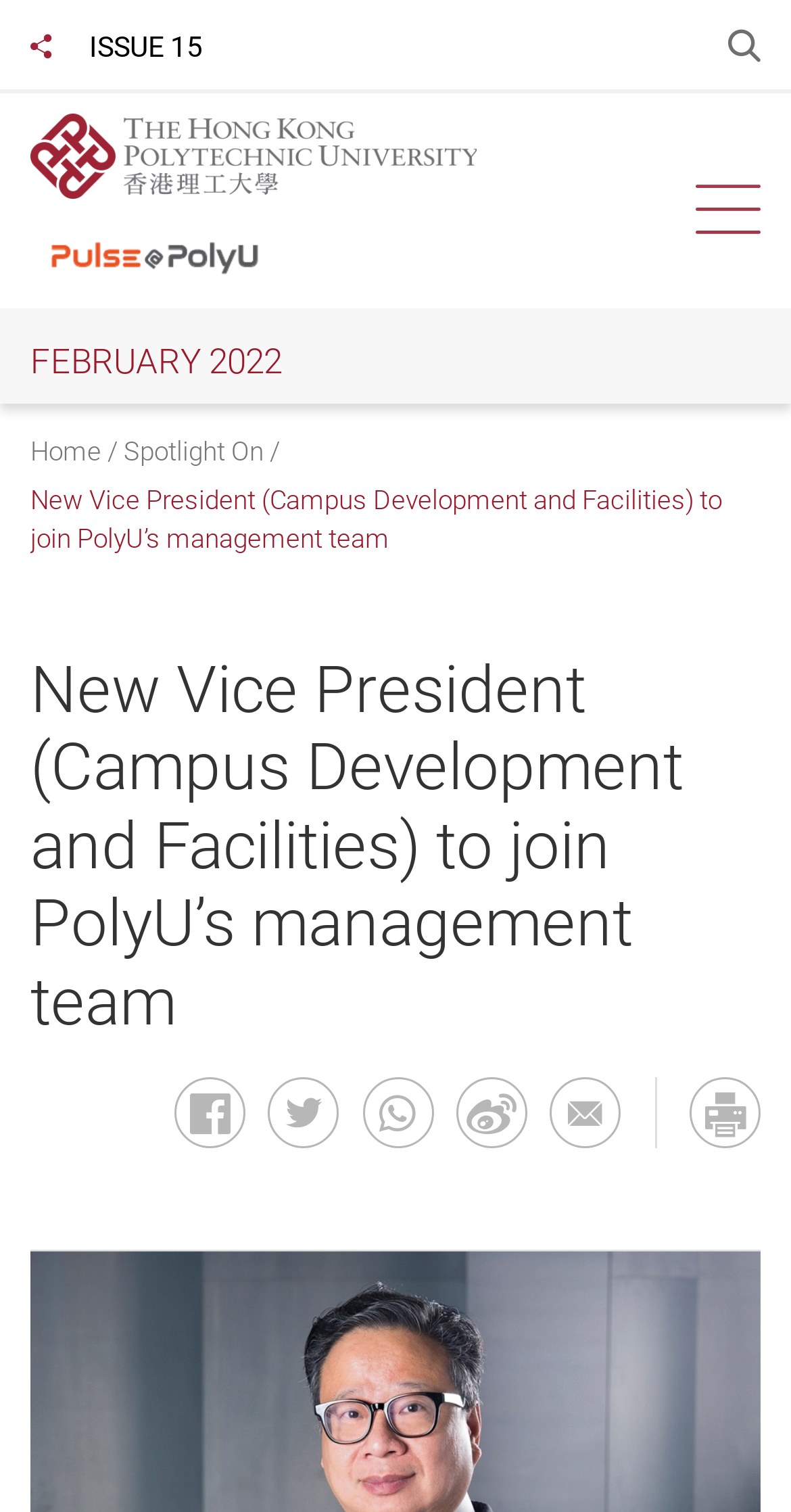Can you show the bounding box coordinates of the region to click on to complete the task described in the instruction: "Visit the Hong Kong Polytechnic University website"?

[0.038, 0.075, 0.603, 0.131]